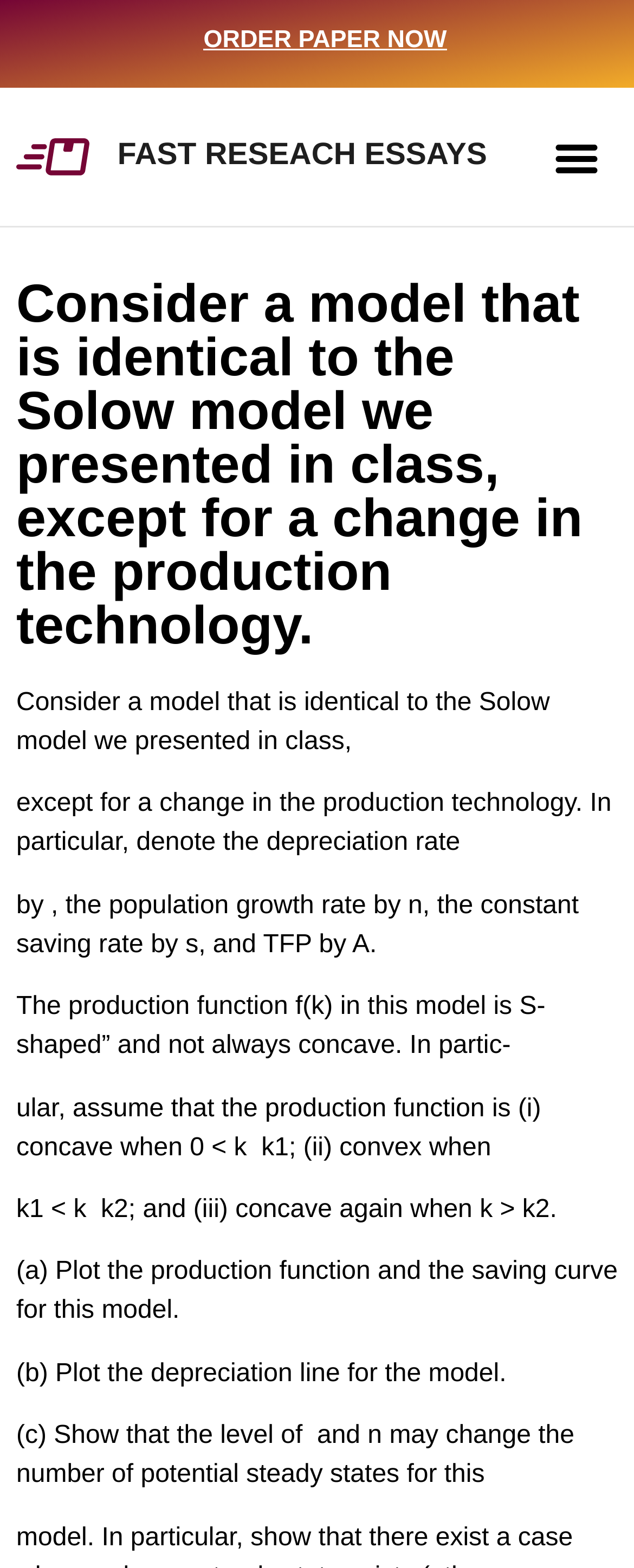Provide a thorough summary of the webpage.

This webpage appears to be an academic essay or research paper, likely in the field of economics. At the top, there is a heading that reads "Consider a model that is identical to the Solow model we presented in class, except for a change in the production technology." Below this heading, there are several blocks of text that discuss the model, including the production function, depreciation rate, population growth rate, and other economic concepts.

On the top-right corner, there is a button labeled "Menu Toggle" and a link to "ORDER PAPER NOW". On the top-left corner, there is a link to "FAST RESEACH ESSAYS" accompanied by a small image. 

The main content of the webpage is divided into several paragraphs, each discussing a specific aspect of the model. The text is dense and academic in tone, suggesting that the webpage is intended for an audience with a background in economics. There are no images or diagrams in the main content, but there are several prompts or questions, such as "(a) Plot the production function and the saving curve for this model" and "(b) Plot the depreciation line for the model", which suggest that the webpage may be a homework assignment or study guide.